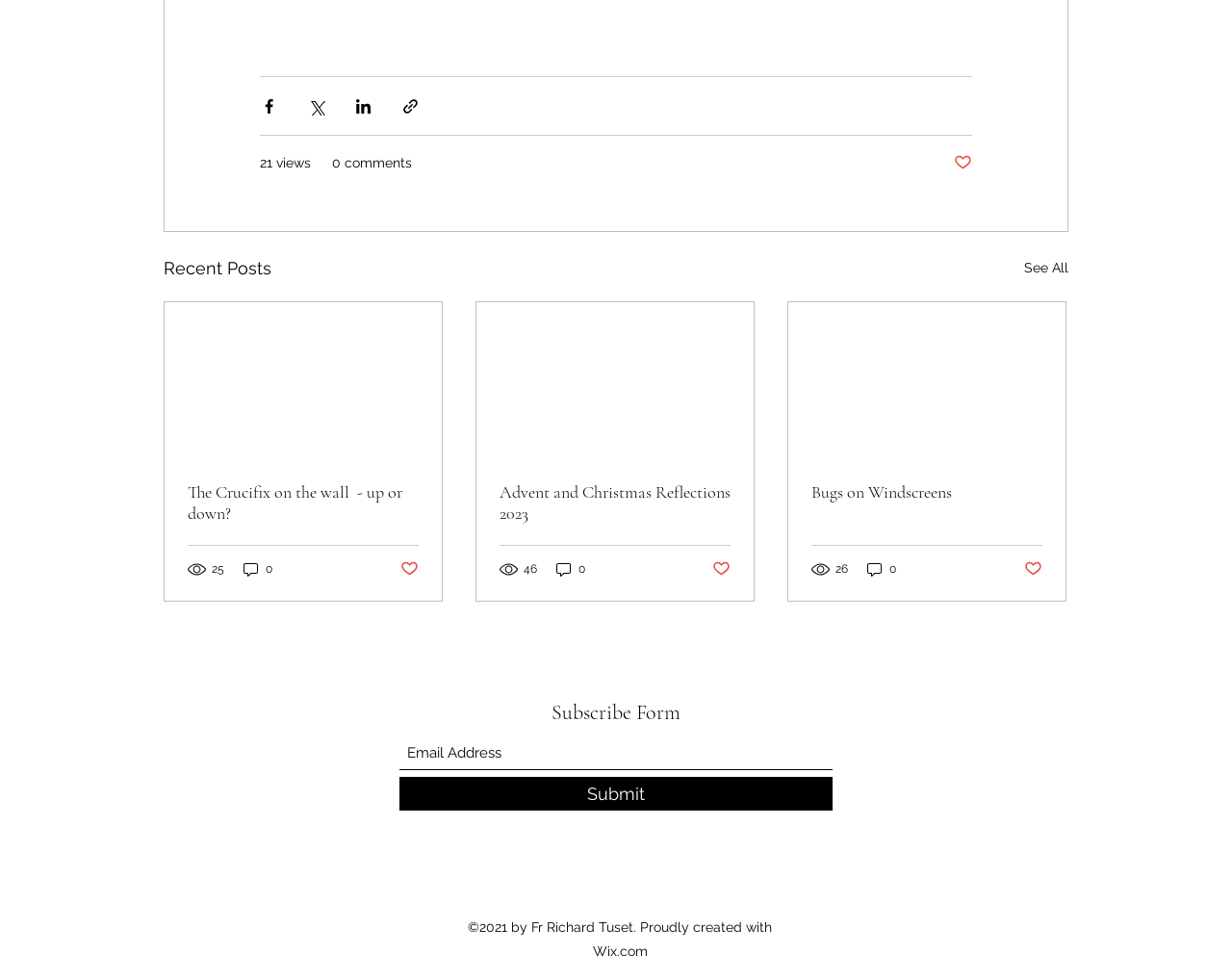What is the number of views for the first article?
Answer the question with a thorough and detailed explanation.

The first article has 25 views, which is indicated by the text '25 views' with an image next to it.